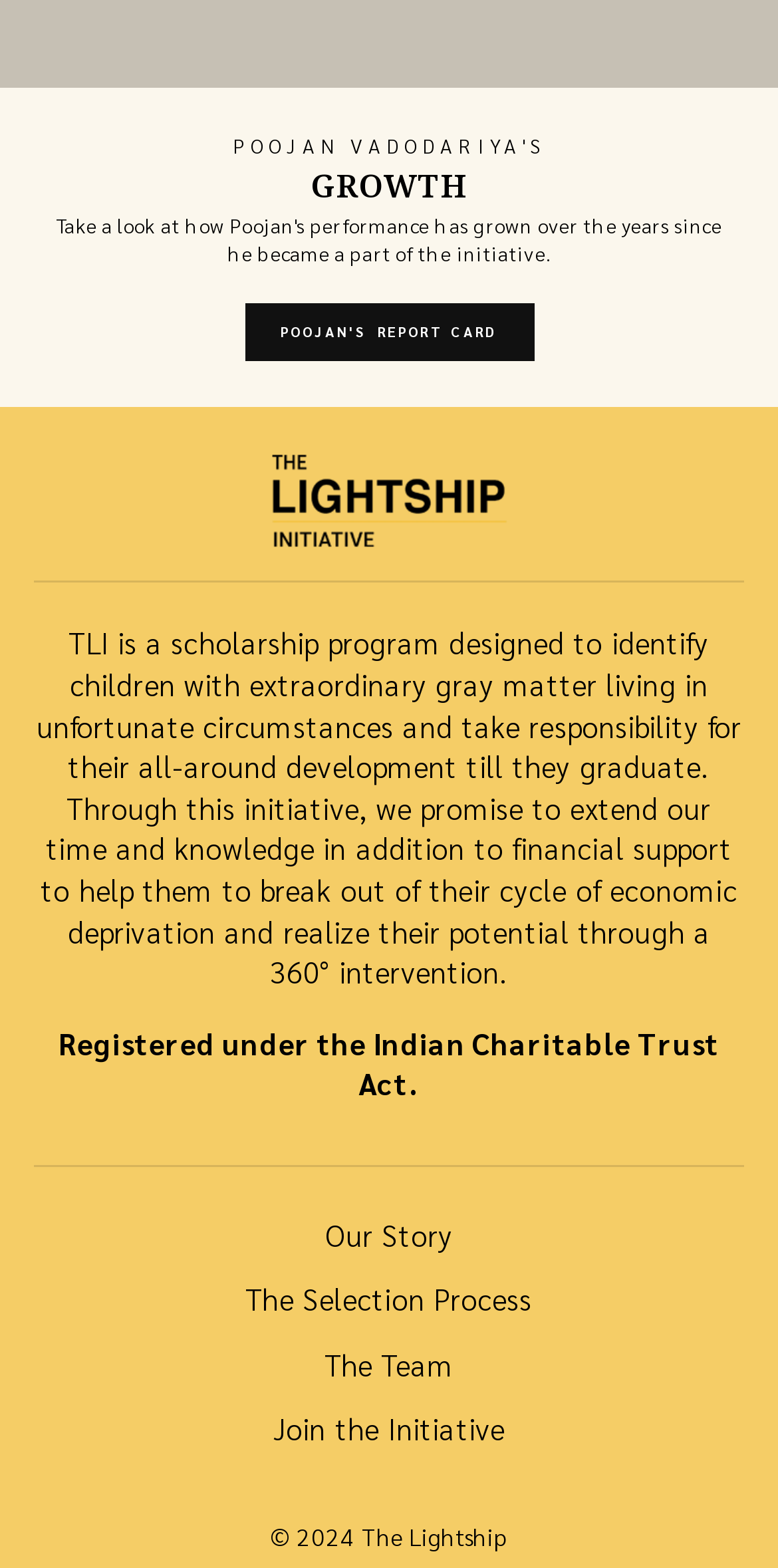Respond to the question below with a single word or phrase:
What is the name of the scholarship program?

TLI